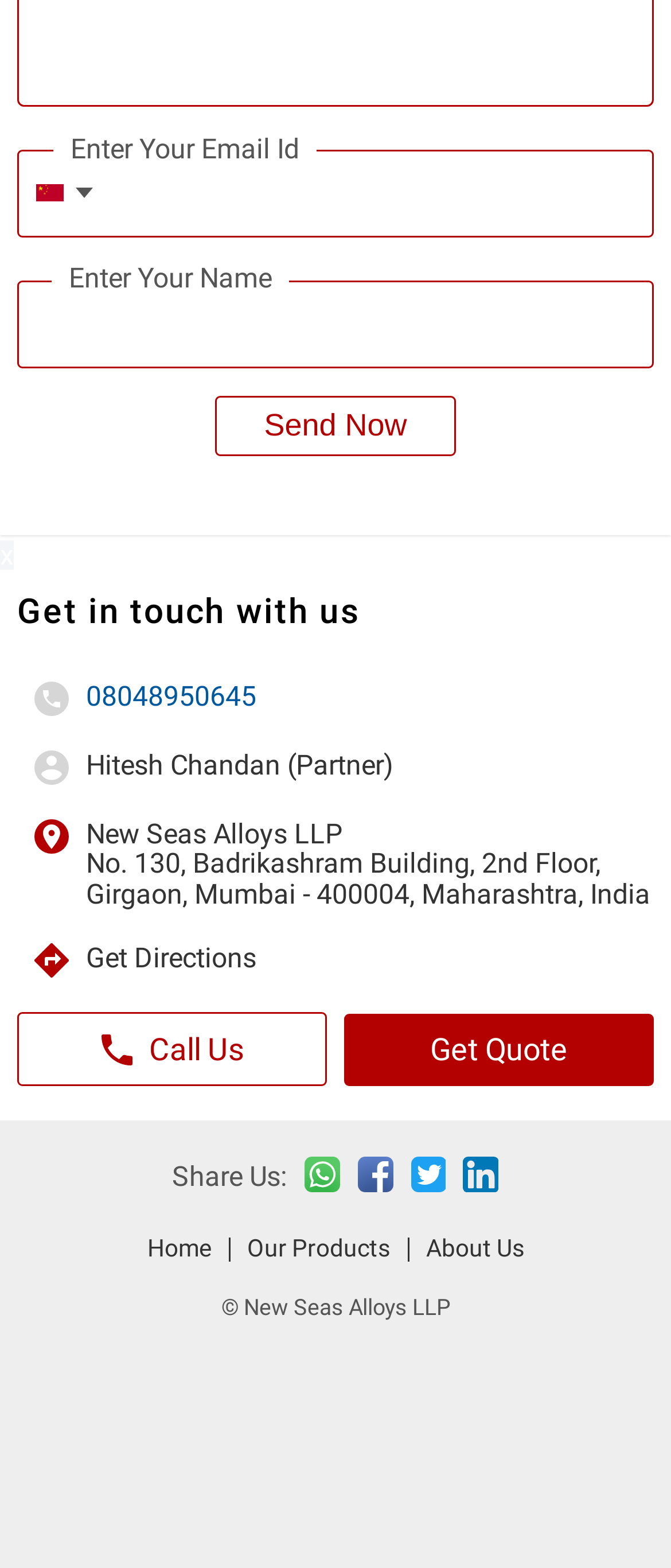Provide a brief response using a word or short phrase to this question:
What is the company name?

New Seas Alloys LLP